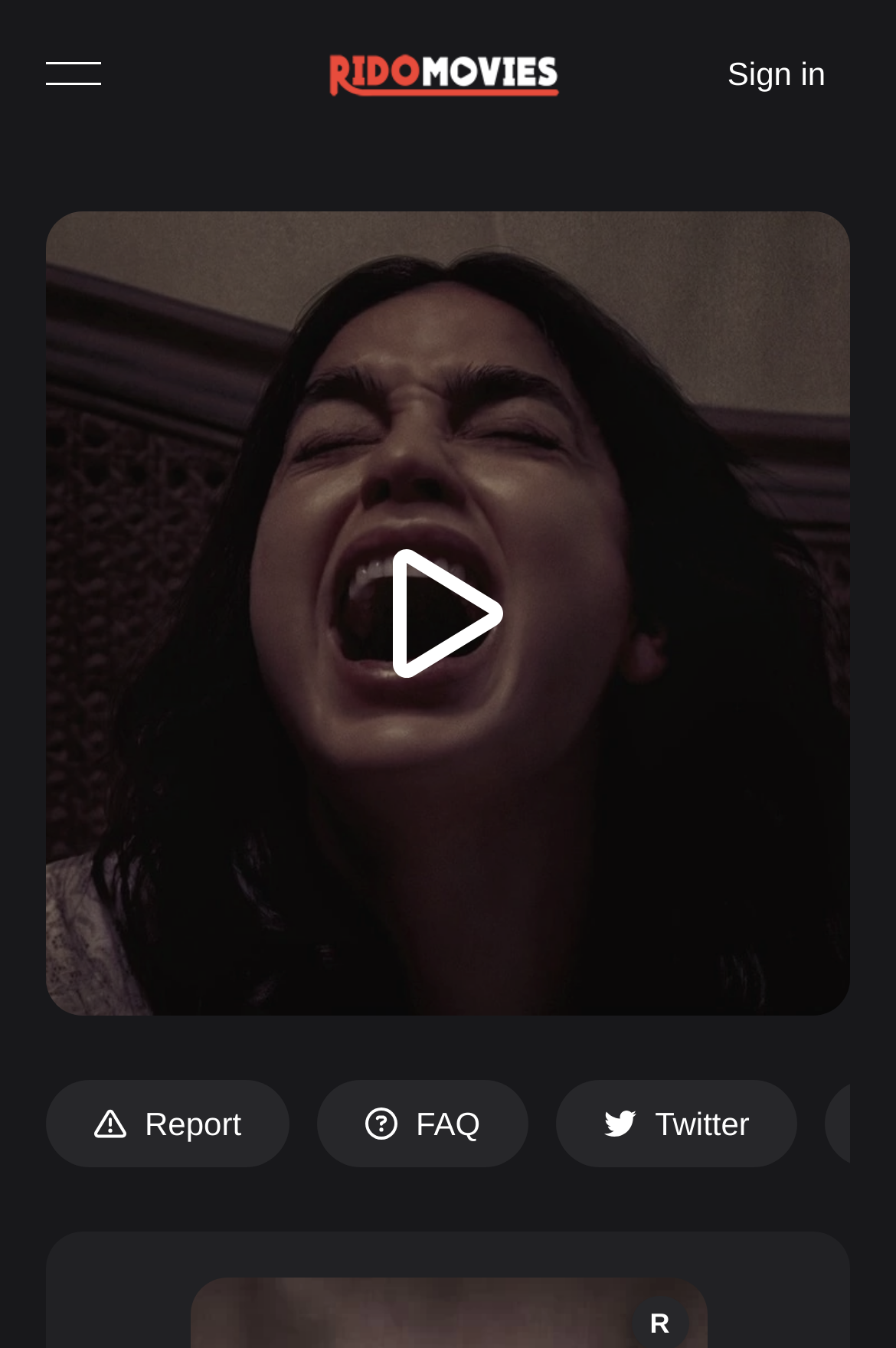Offer a thorough description of the webpage.

The webpage is dedicated to watching the movie "Bed Rest 2022" online. At the top left corner, there is a header section with a button to open a menu, which is accompanied by a static text "open navigation menu". Next to it, there is a logo link with an image. On the right side of the header, there is a "Sign in" button.

Below the header, a large poster image of the movie "Bed Rest 2022" takes up most of the screen, spanning from the top to the bottom. At the bottom left corner, there is a "Report" button, followed by links to "FAQ" and "Twitter". At the bottom right corner, there is a single character "R" displayed.

The layout is organized, with clear sections for navigation, movie information, and additional links.